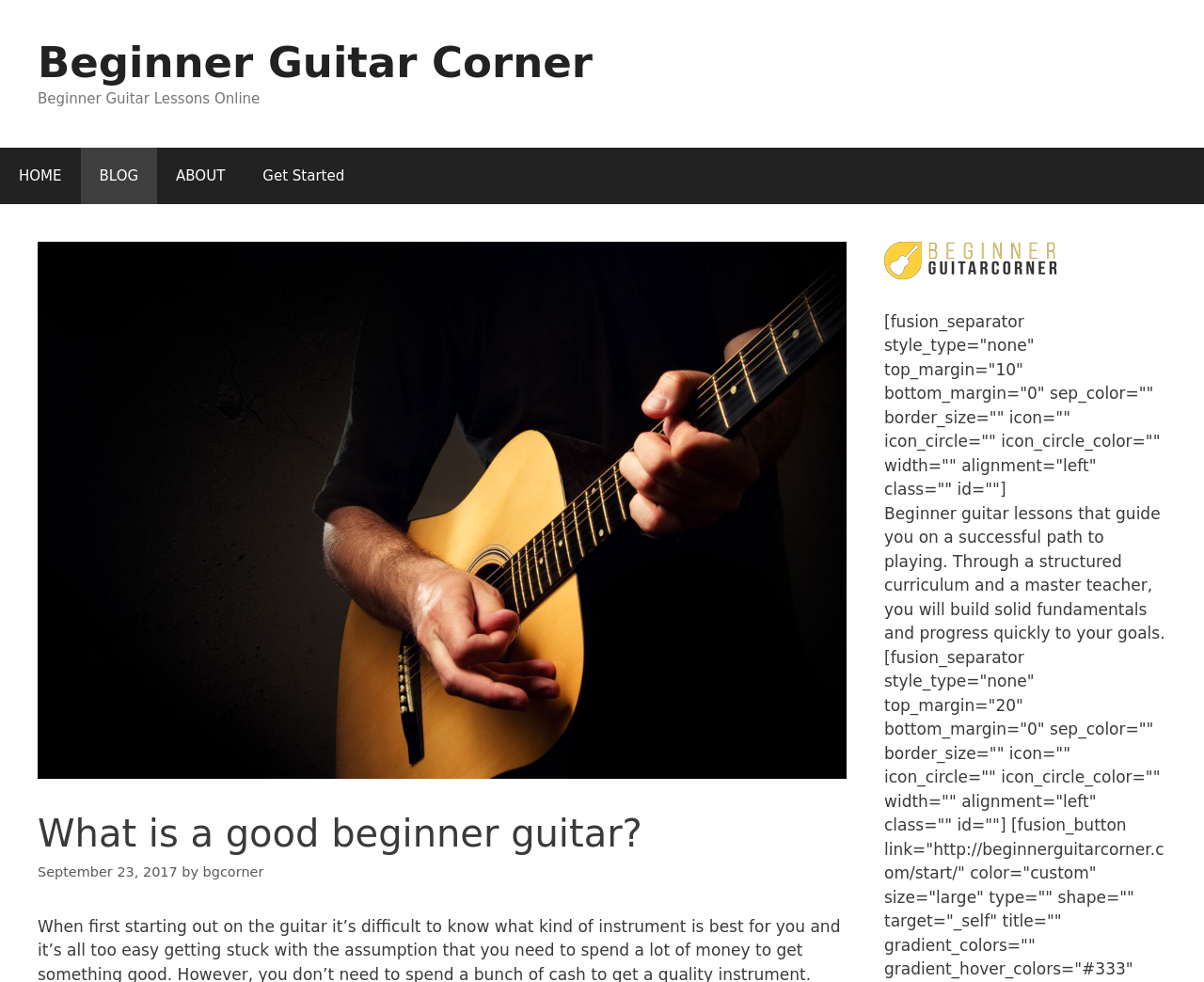What is the name of the website?
Please answer the question as detailed as possible based on the image.

The name of the website can be found in the banner section at the top of the webpage, which contains the link 'Beginner Guitar Corner'.